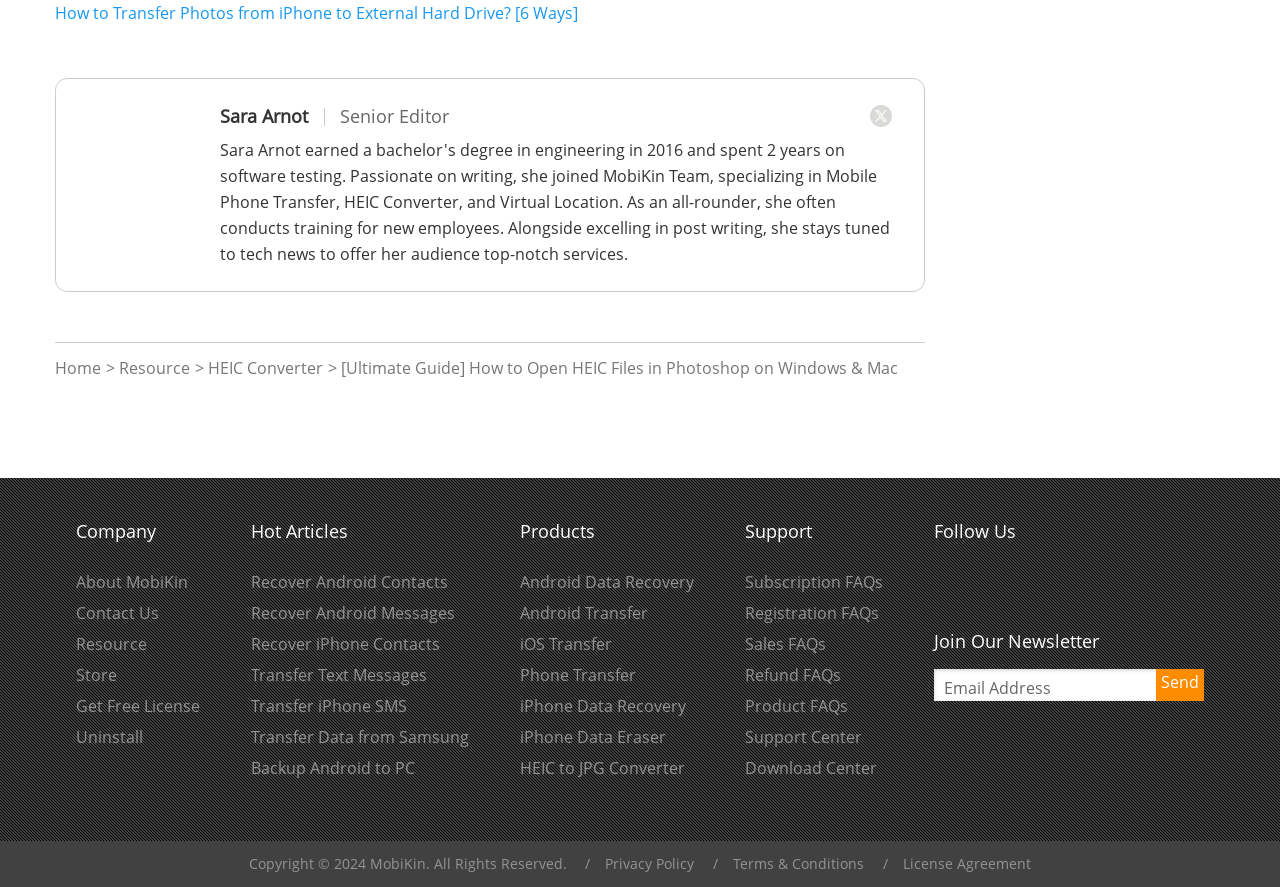Pinpoint the bounding box coordinates for the area that should be clicked to perform the following instruction: "Click on the 'How to Transfer Photos from iPhone to External Hard Drive?' link".

[0.043, 0.003, 0.452, 0.028]